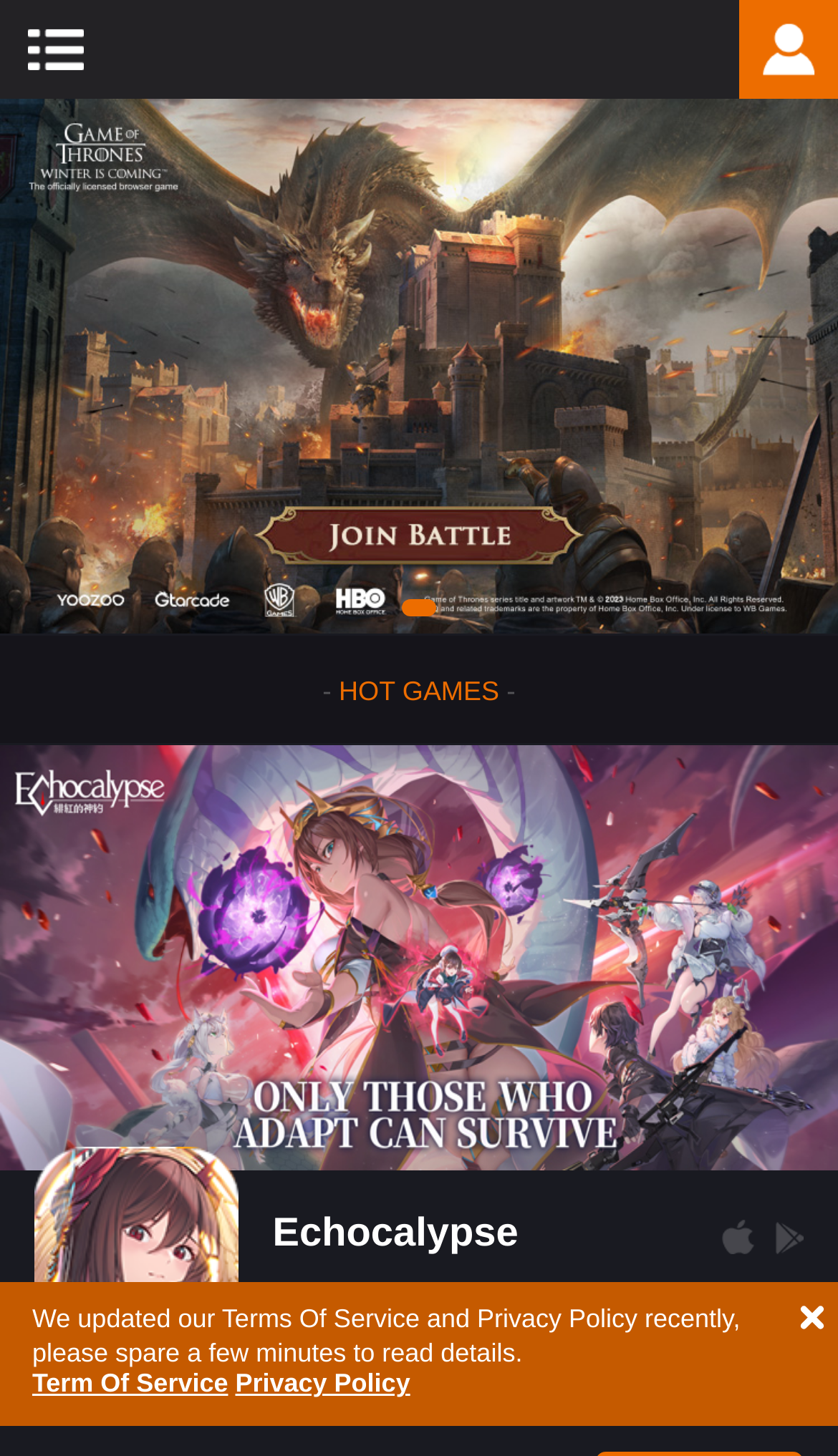Find the UI element described as: "Echocalypse" and predict its bounding box coordinates. Ensure the coordinates are four float numbers between 0 and 1, [left, top, right, bottom].

[0.325, 0.828, 0.96, 0.874]